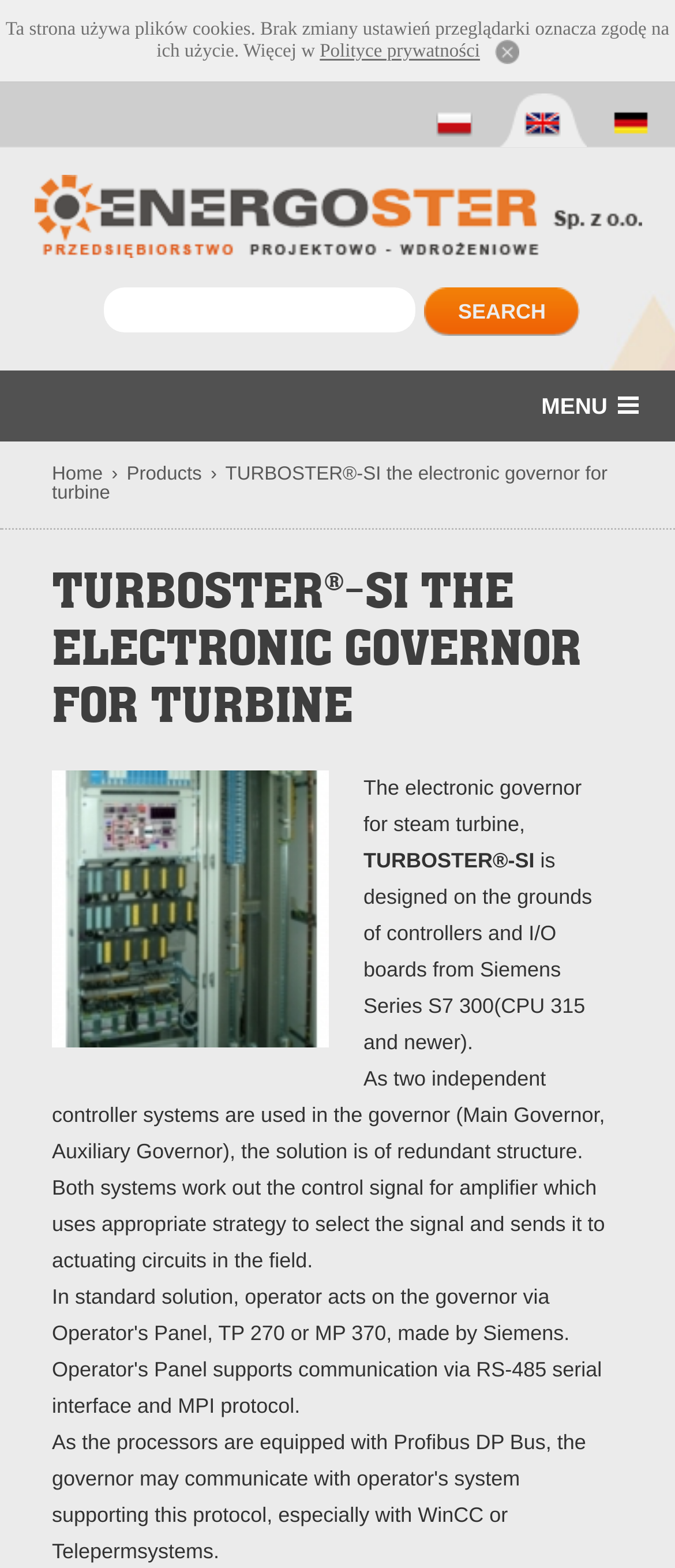Please identify the bounding box coordinates of the region to click in order to complete the task: "search for something". The coordinates must be four float numbers between 0 and 1, specified as [left, top, right, bottom].

[0.154, 0.184, 0.615, 0.212]